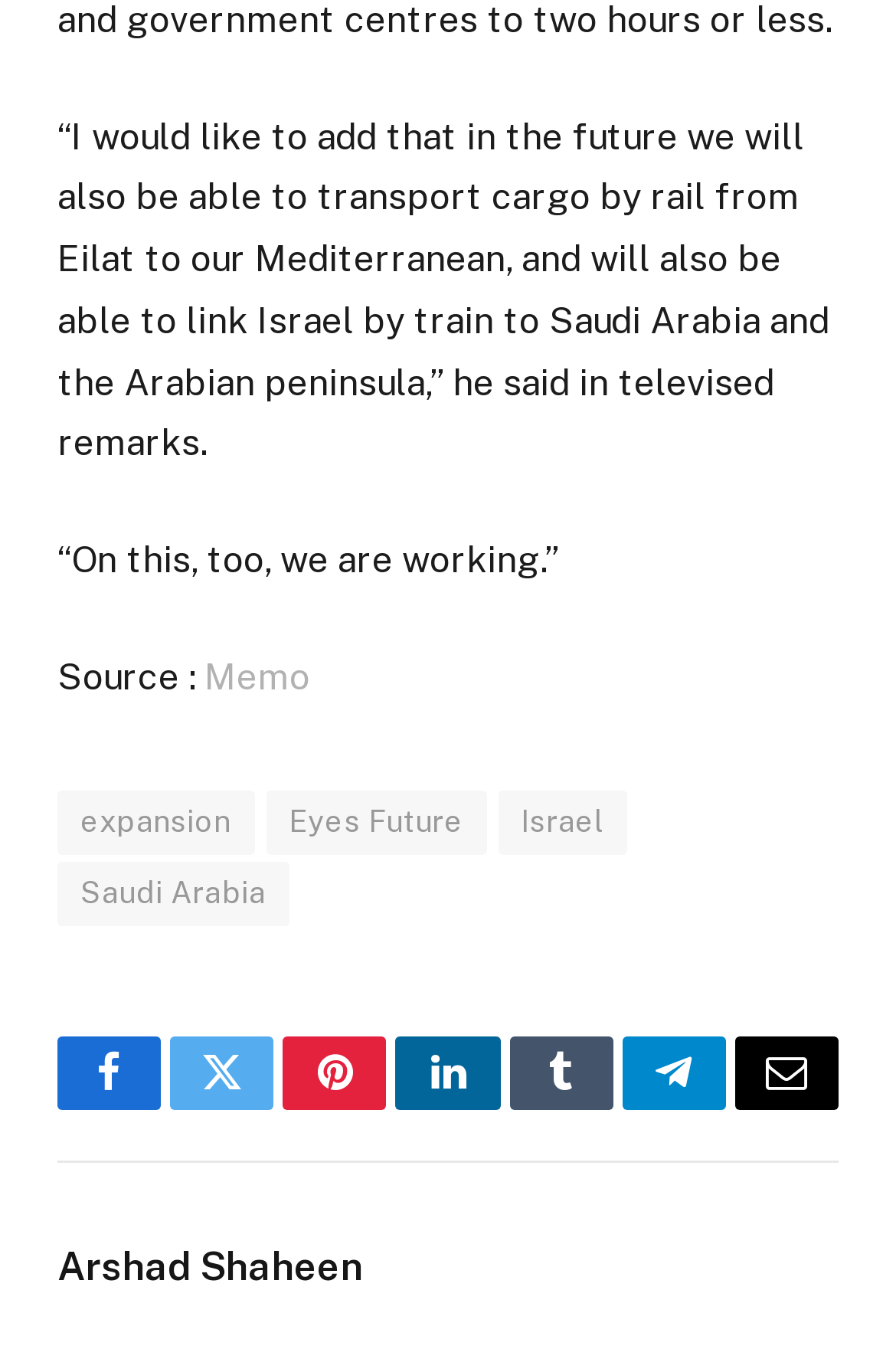Specify the bounding box coordinates for the region that must be clicked to perform the given instruction: "Learn about Israel".

[0.556, 0.585, 0.7, 0.633]